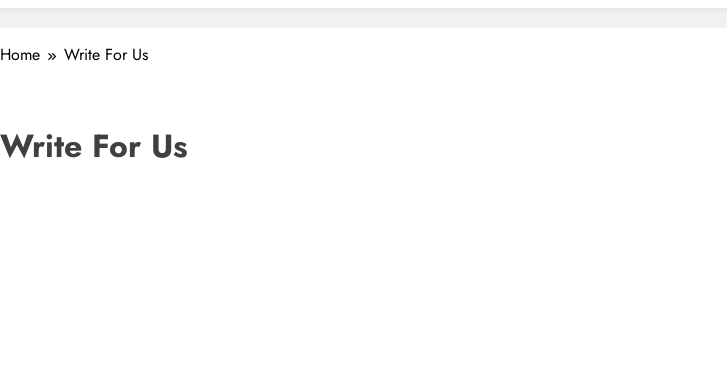Explain the image in a detailed and thorough manner.

The image showcases the "Write For Us" section of the Web Money Mantra website, prominently displaying the title in a bold and inviting font. This section is dedicated to inviting guest writers who are interested in contributing their knowledge and expertise on various topics, including finance, business, and technology. Below the title, there is a breadcrumb navigation that indicates the user’s location on the website, with links leading back to the homepage and the "Write For Us" page. The minimalist design emphasizes clarity and ease of navigation for potential contributors, encouraging them to join the platform's community of writers.